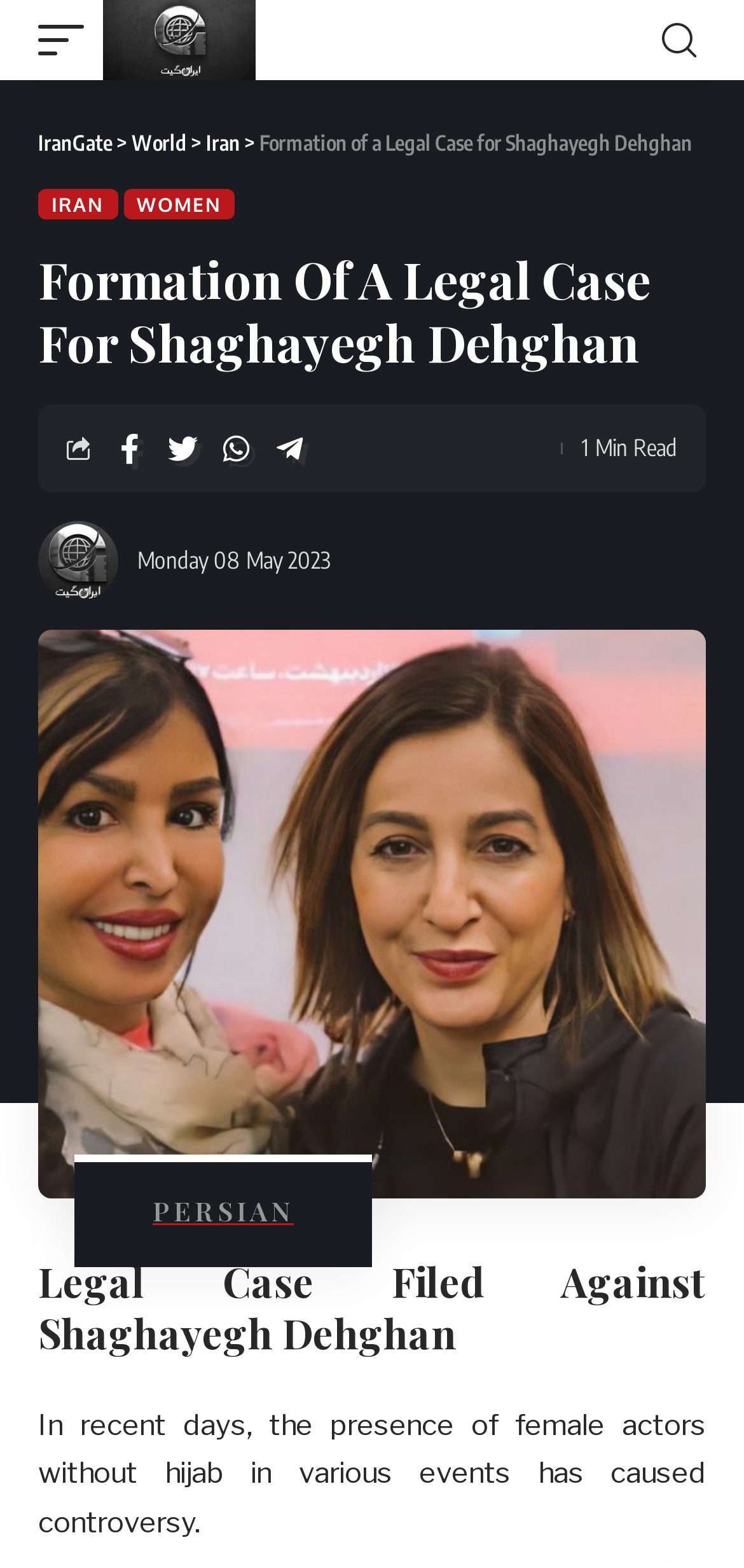Find the bounding box coordinates of the clickable area that will achieve the following instruction: "Visit the World page".

[0.177, 0.083, 0.251, 0.099]